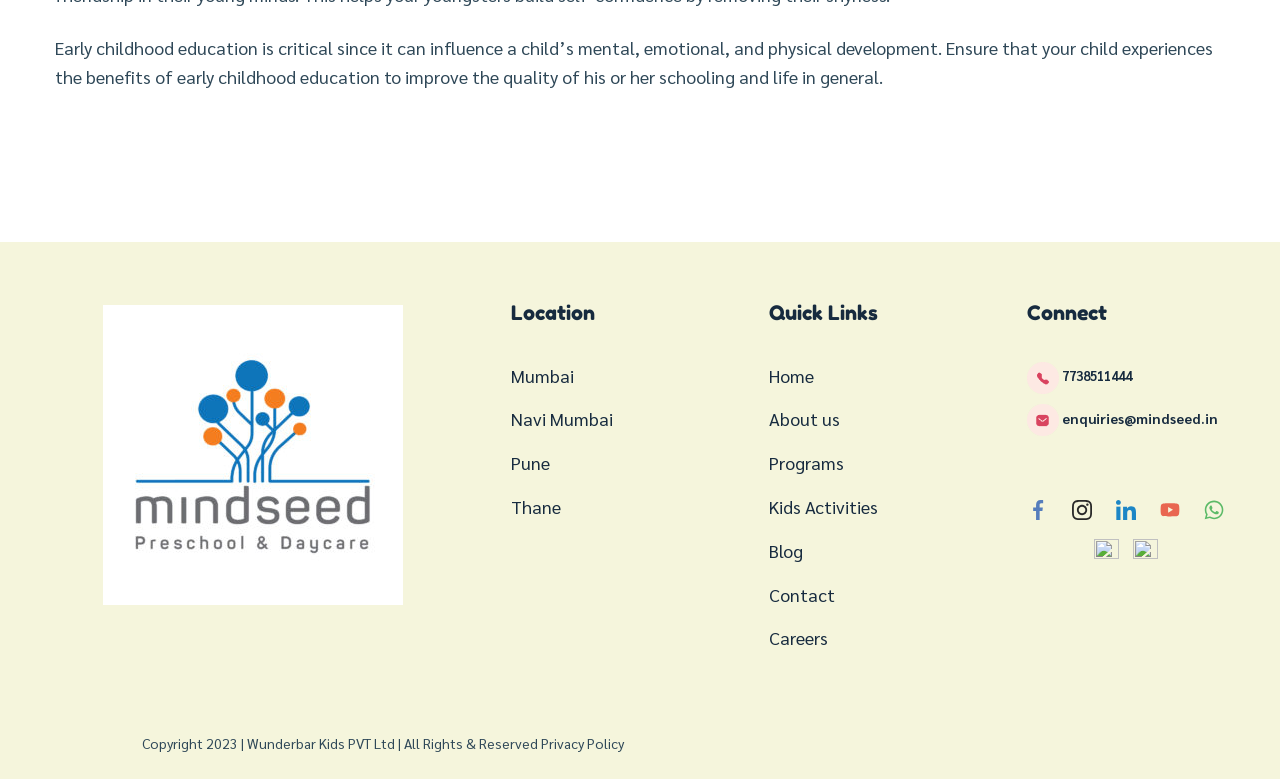Locate the bounding box coordinates of the element I should click to achieve the following instruction: "Search for something".

None